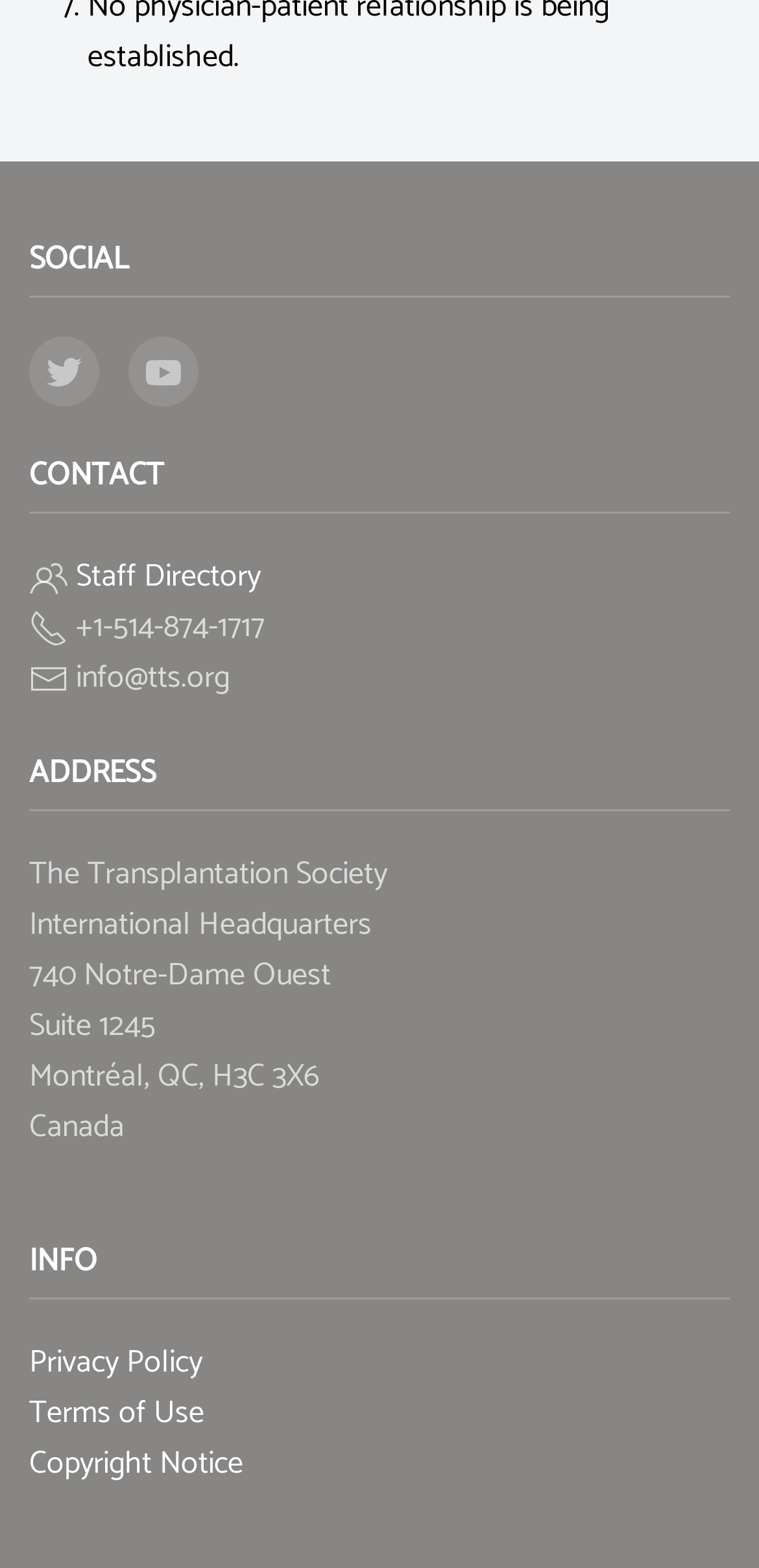What is the purpose of the 'Staff Directory' link?
Please answer the question with a single word or phrase, referencing the image.

To access the staff directory